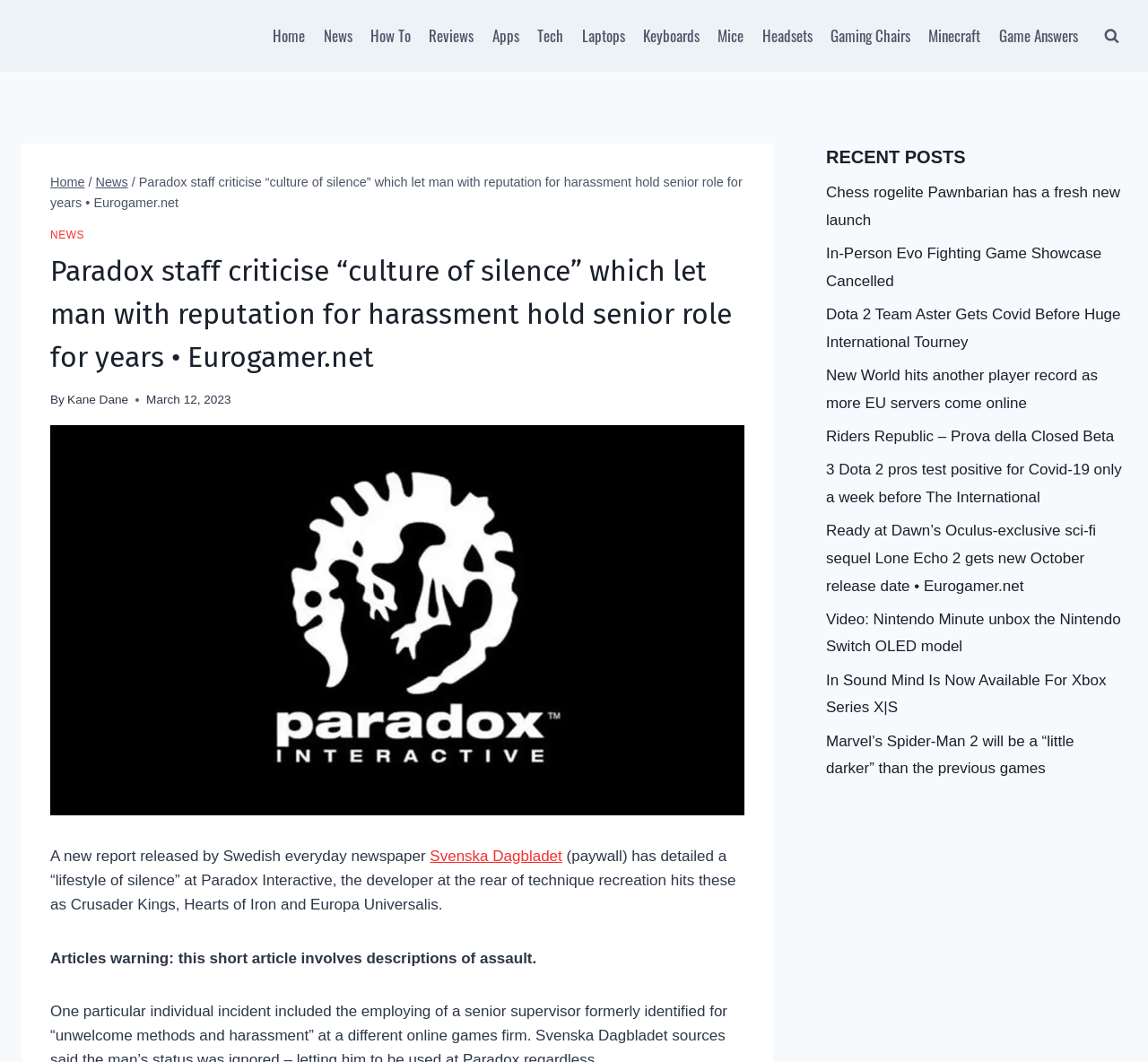What is the topic of the article?
Provide an in-depth and detailed explanation in response to the question.

The article discusses a 'lifestyle of silence' at Paradox Interactive, the developer of strategy game hits such as Crusader Kings, Hearts of Iron, and Europa Universalis.